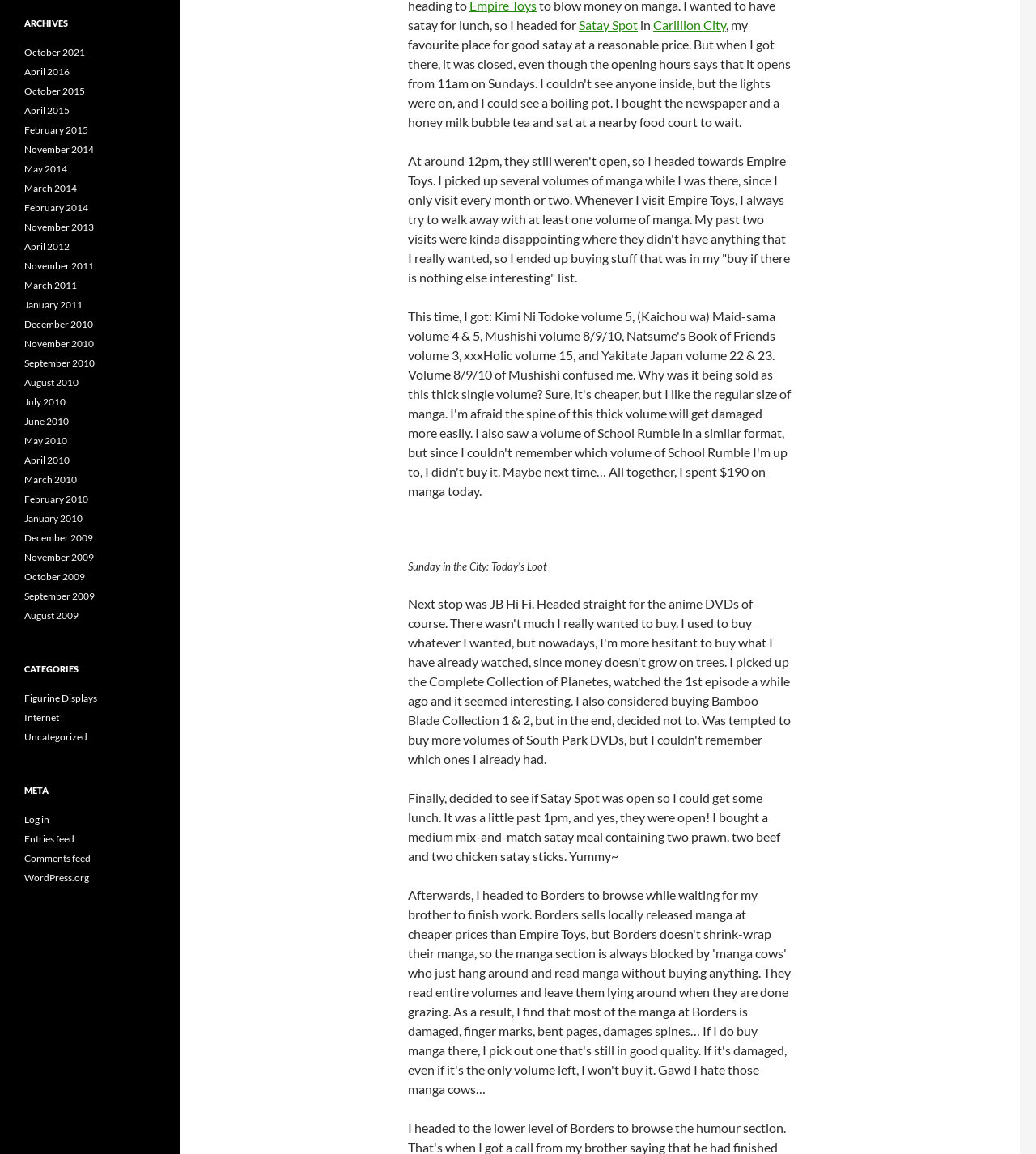Using the provided description: "Internet", find the bounding box coordinates of the corresponding UI element. The output should be four float numbers between 0 and 1, in the format [left, top, right, bottom].

[0.023, 0.616, 0.057, 0.627]